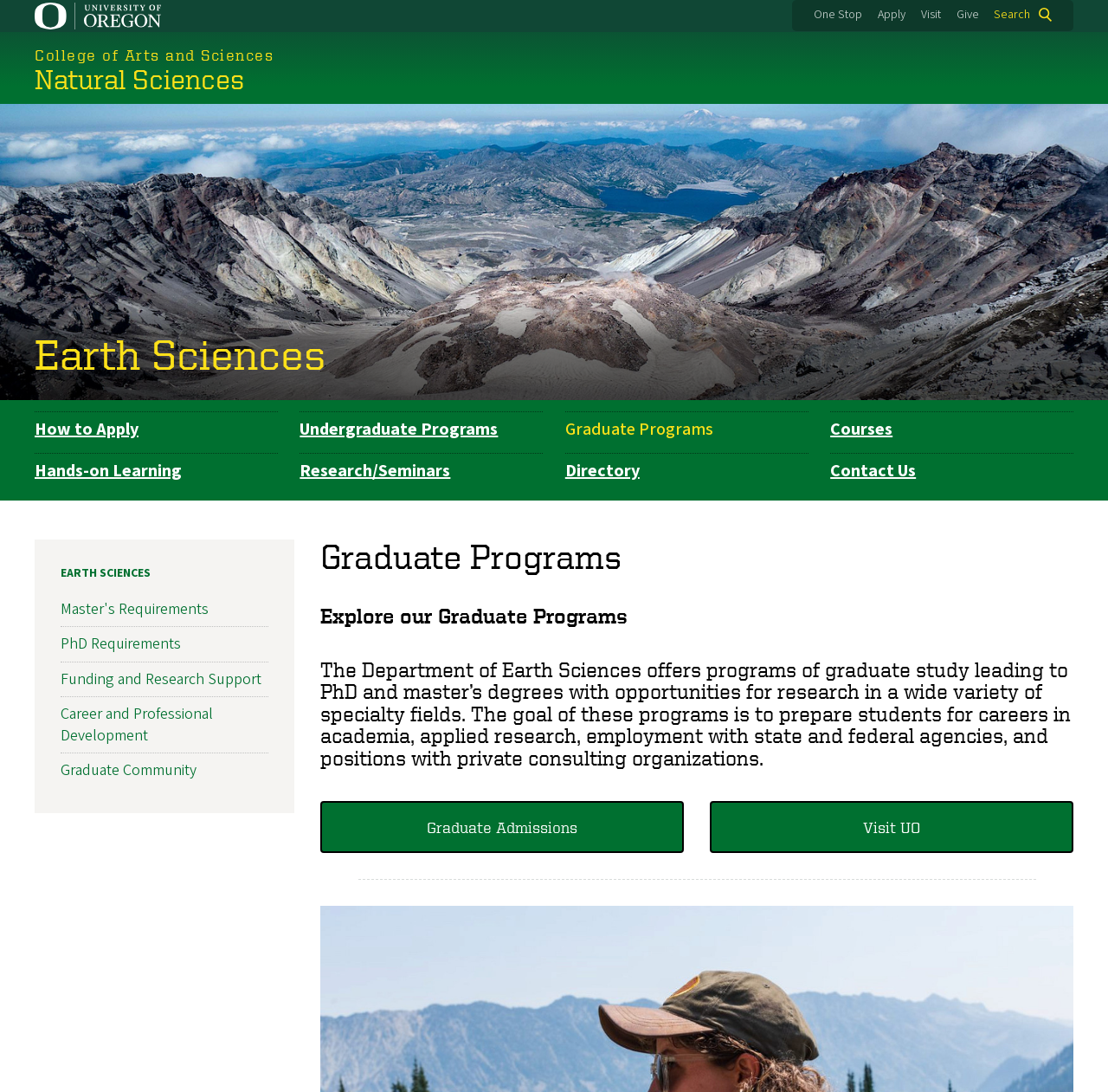Respond to the question below with a concise word or phrase:
What is the image above the 'Graduate Programs' heading?

Crater Lake, Oregon